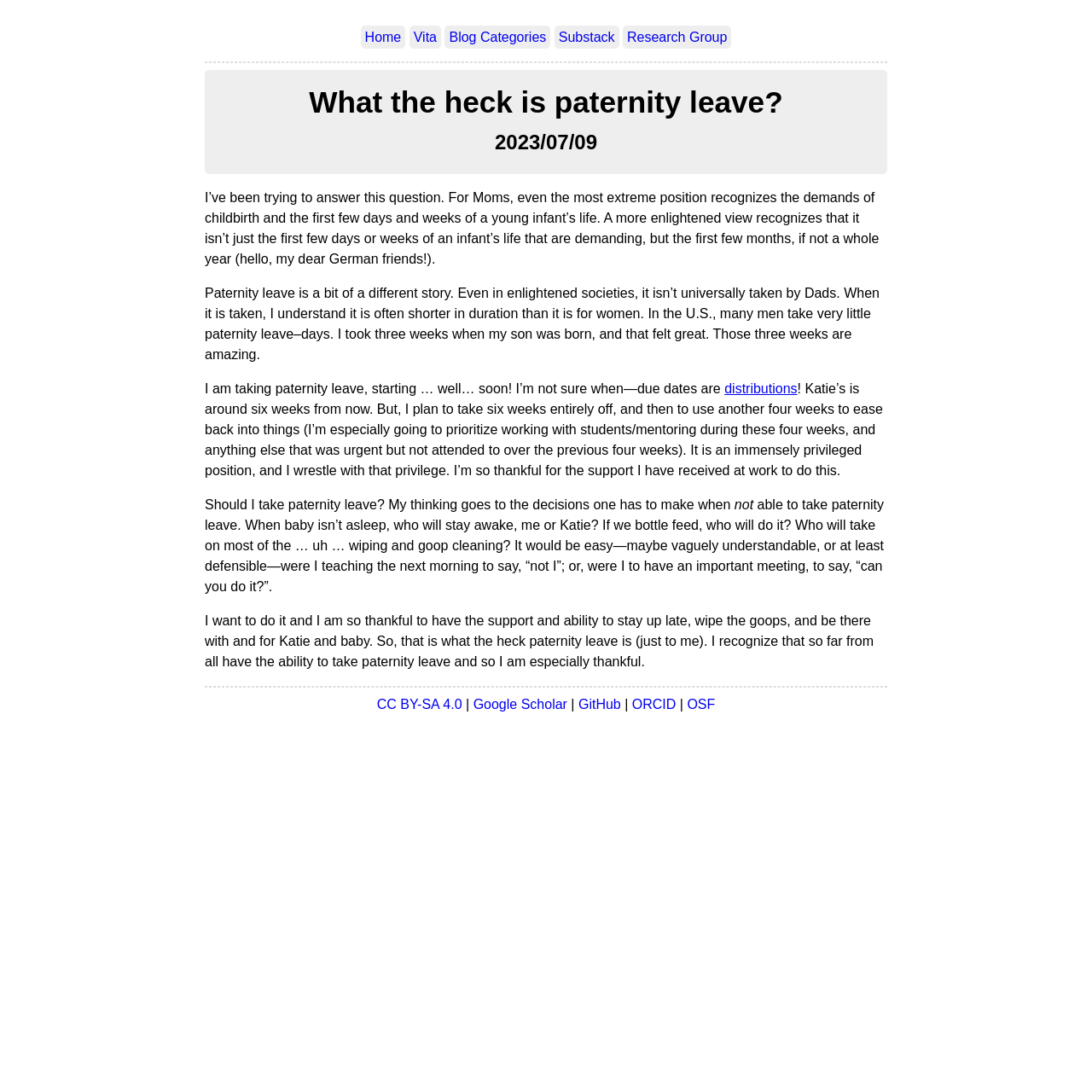Please answer the following question using a single word or phrase: 
What is the orientation of the separator element?

horizontal